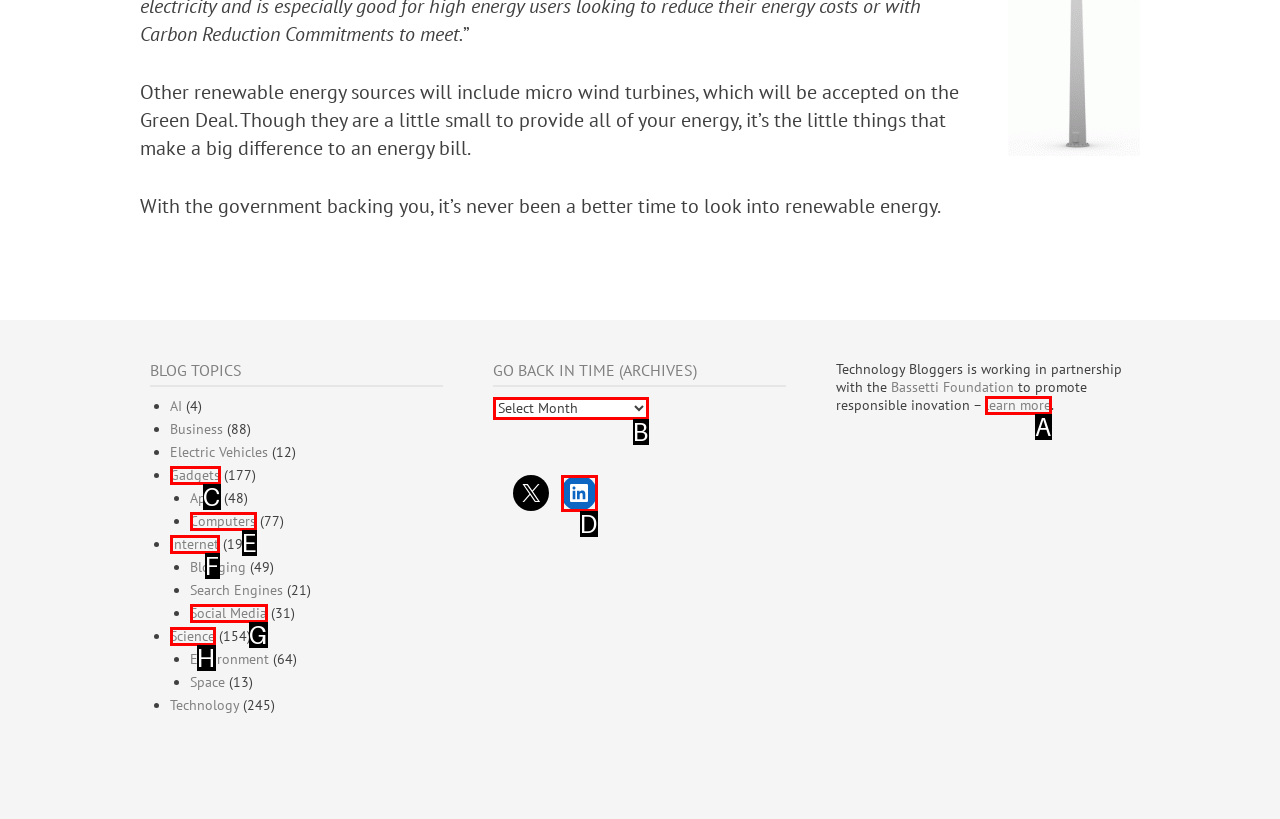Find the HTML element that matches the description: Science. Answer using the letter of the best match from the available choices.

H